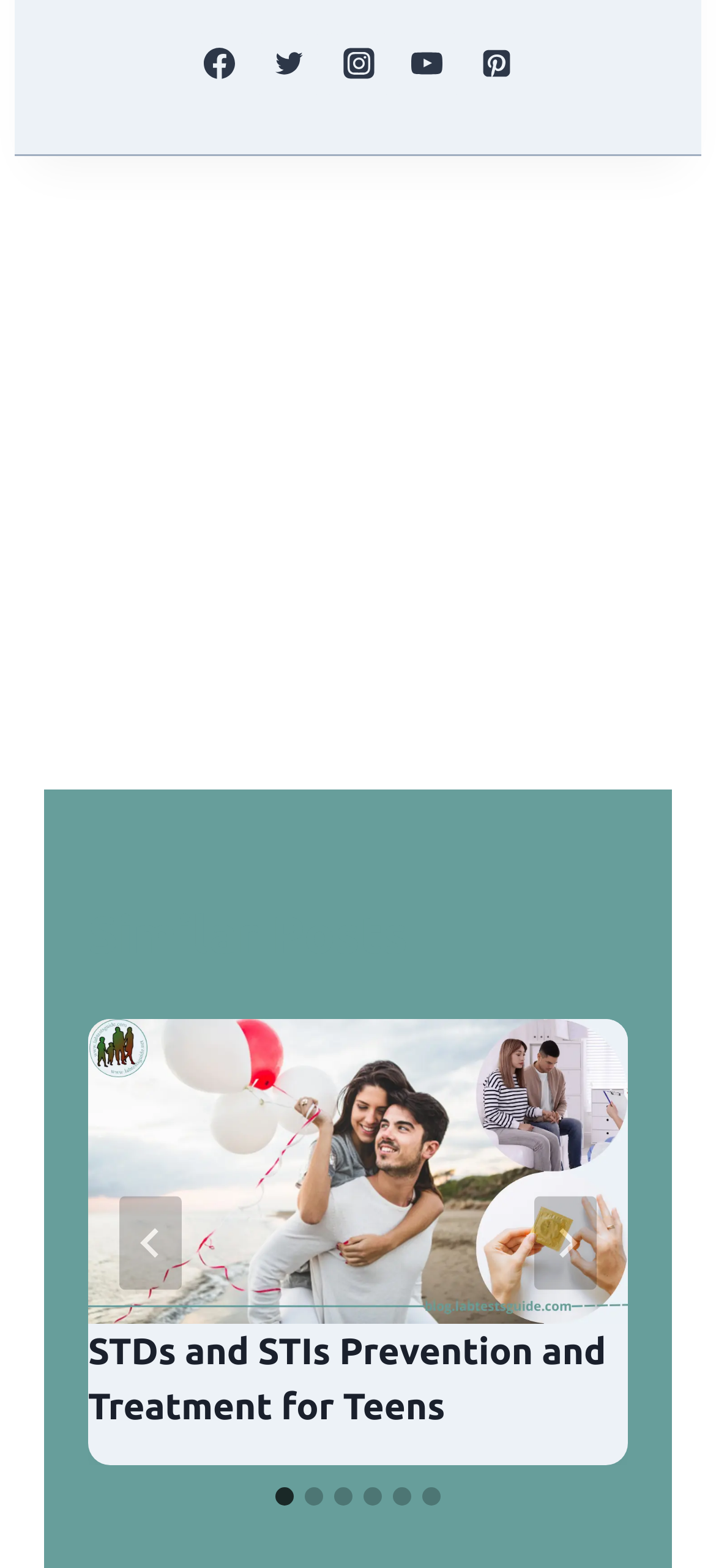Find the bounding box coordinates for the element that must be clicked to complete the instruction: "Follow ROCKLEOPARD on social media". The coordinates should be four float numbers between 0 and 1, indicated as [left, top, right, bottom].

None